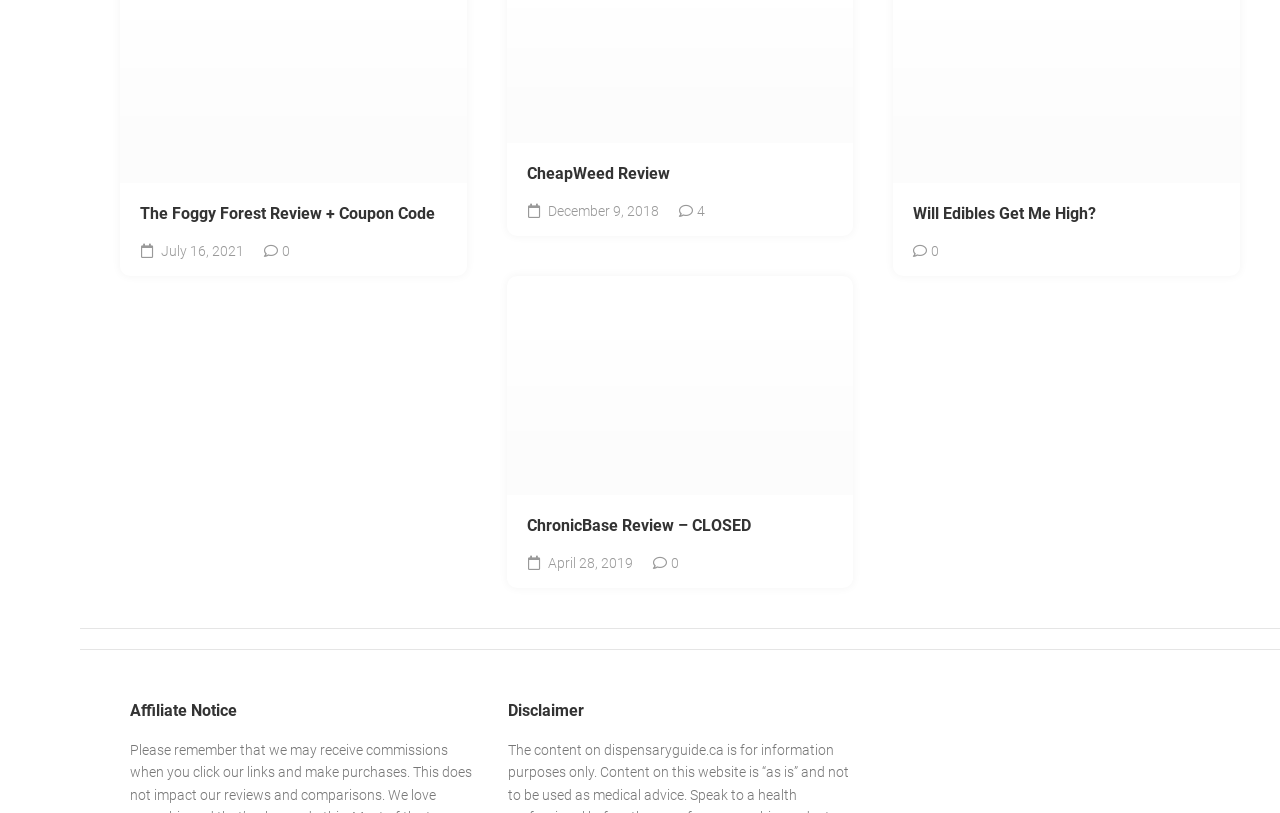Please answer the following question using a single word or phrase: 
What is the rating of the 'CheapWeed Review' article?

4